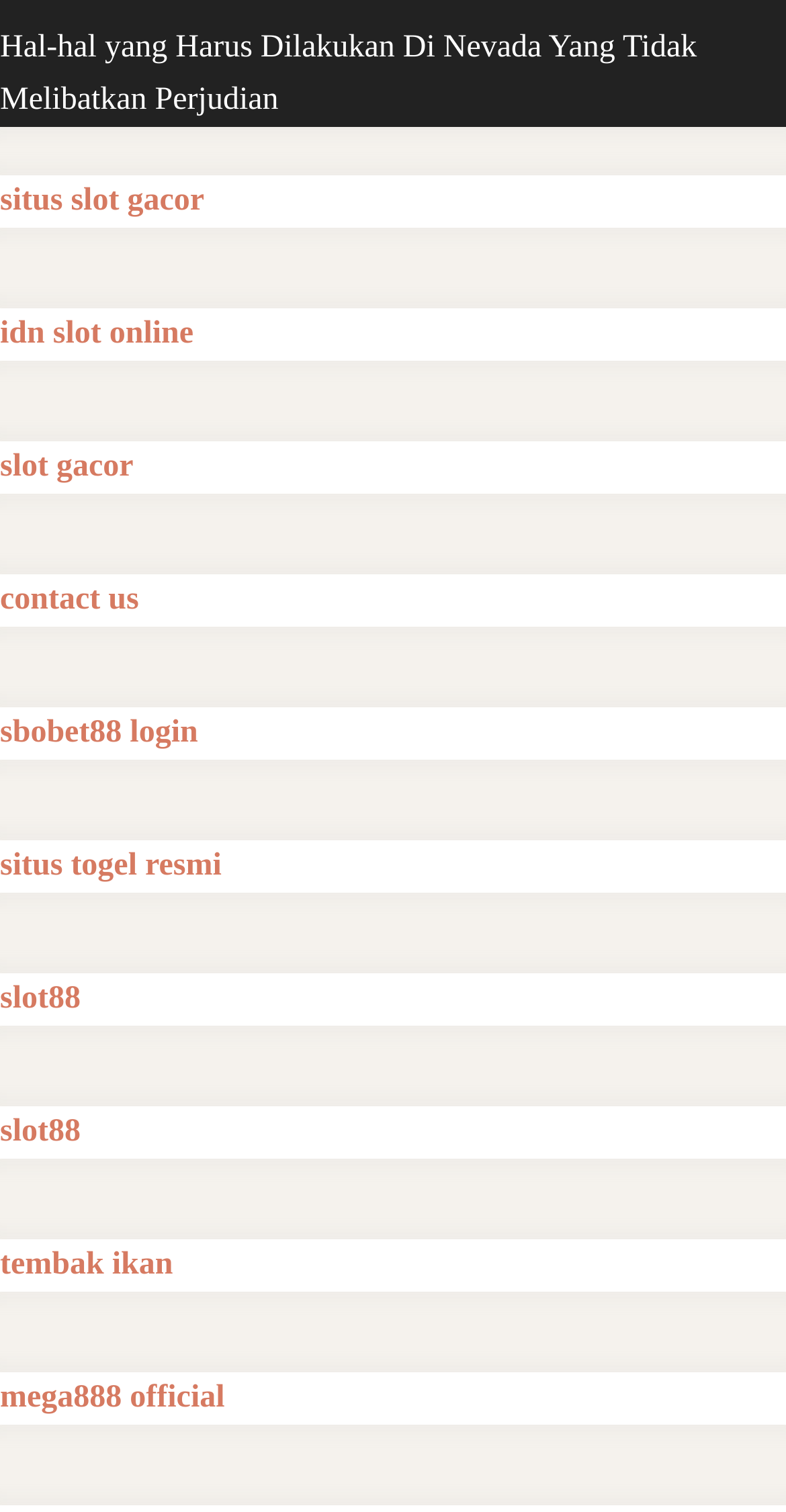What is the vertical position of the 'contact us' link?
We need a detailed and exhaustive answer to the question. Please elaborate.

By comparing the y1 and y2 coordinates of the 'contact us' link with the other links, I found that it is located above the middle of the webpage.